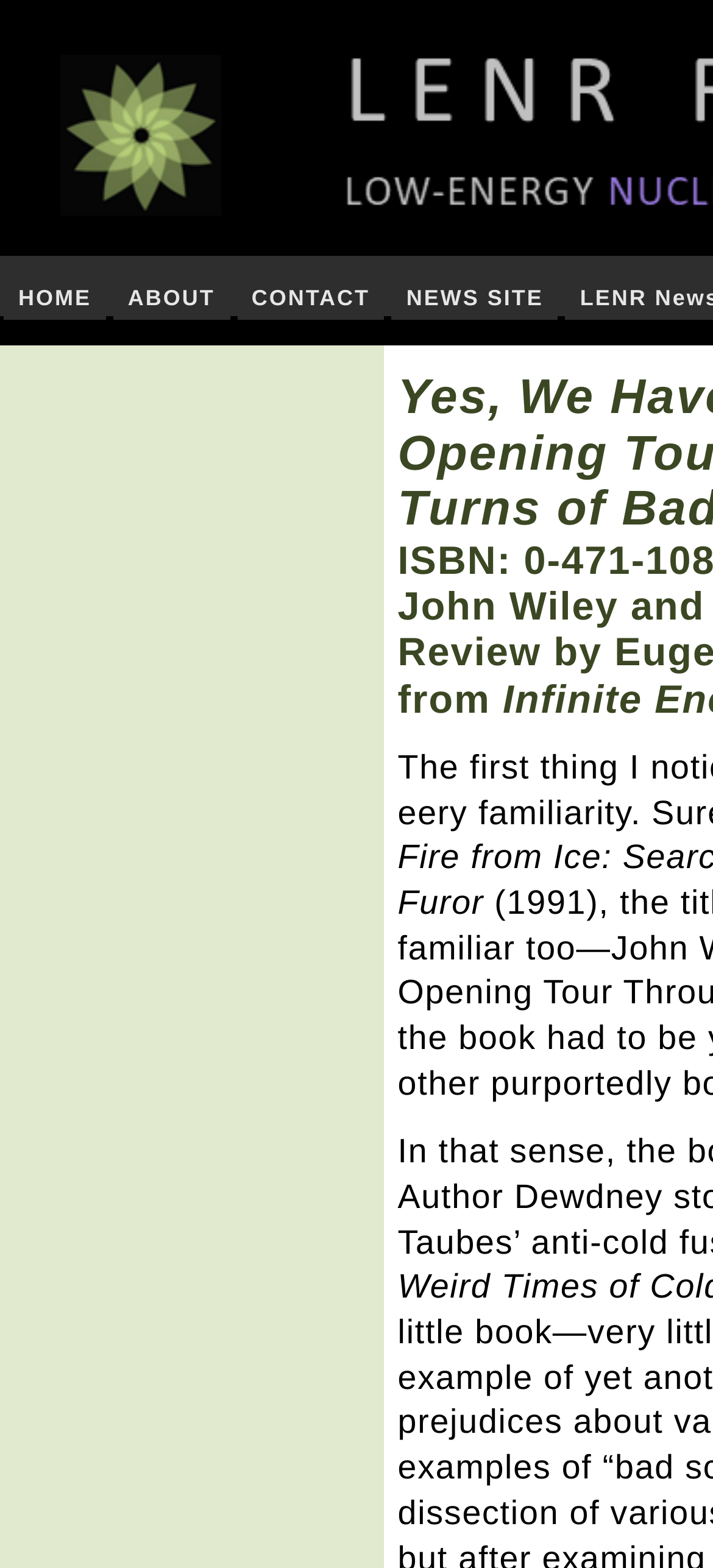Answer this question using a single word or a brief phrase:
How many main navigation links are there?

4